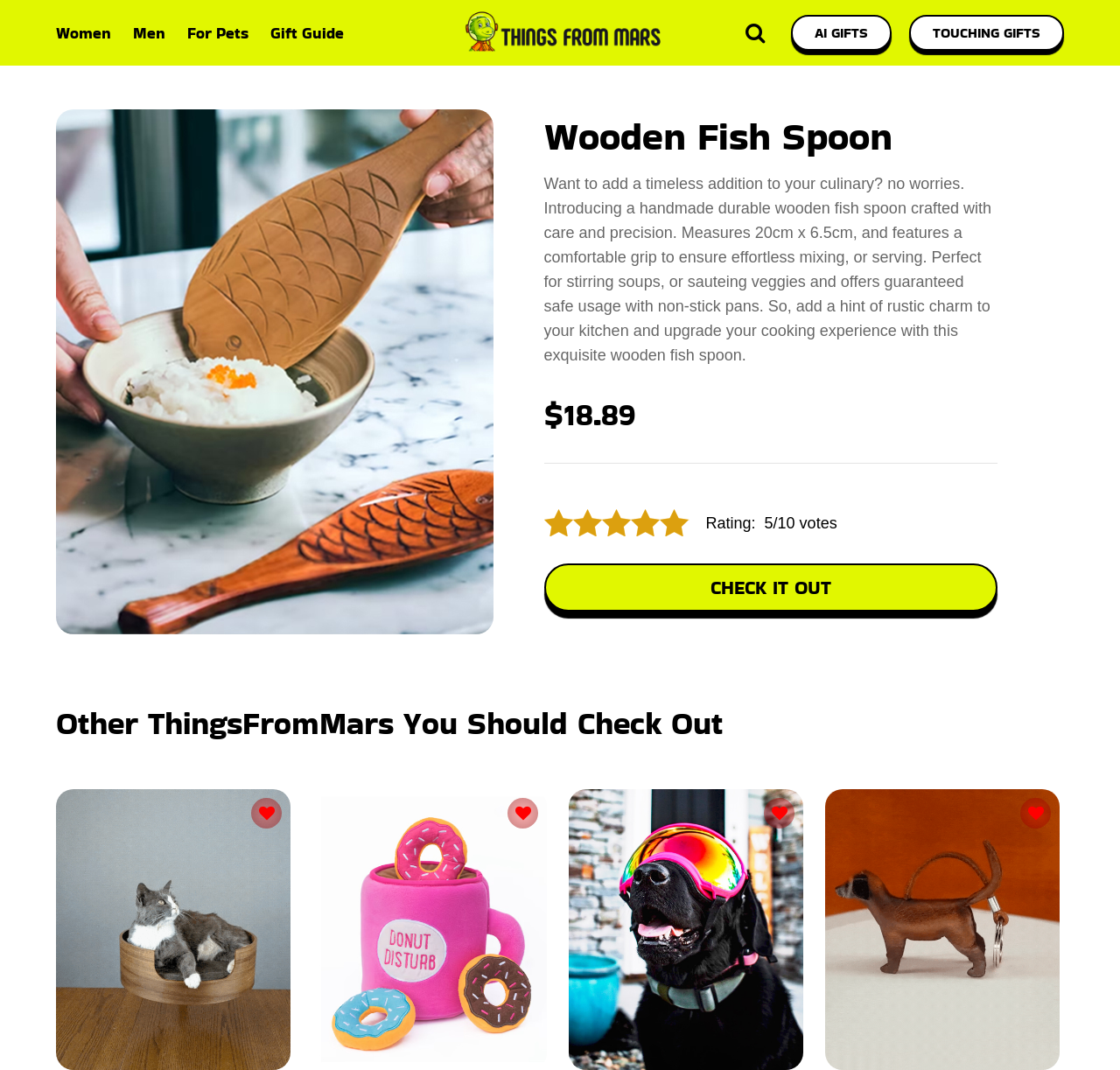Using the description: "Men", identify the bounding box of the corresponding UI element in the screenshot.

[0.119, 0.02, 0.148, 0.041]